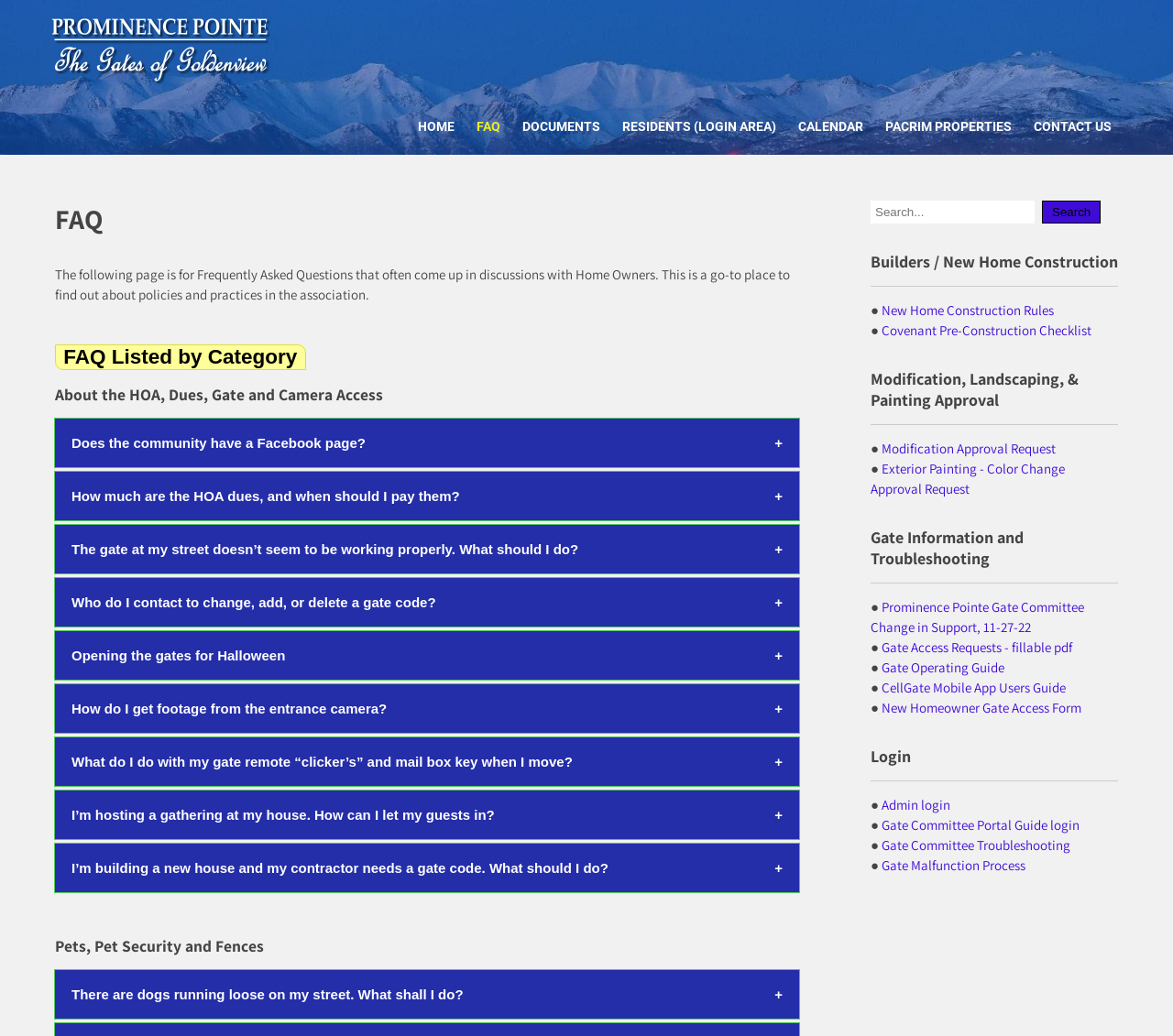Please identify the bounding box coordinates for the region that you need to click to follow this instruction: "Search for a topic".

[0.888, 0.194, 0.938, 0.216]